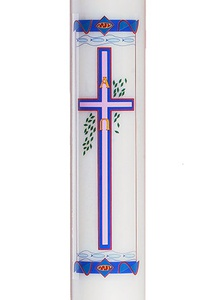Respond to the question with just a single word or phrase: 
What type of candle is intended to be housed in the shell?

Oil-burning candle